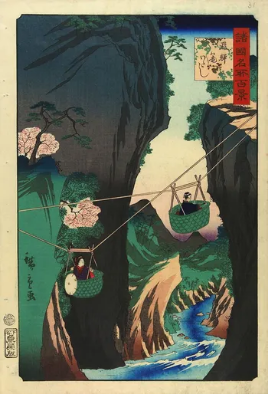Please give a concise answer to this question using a single word or phrase: 
What type of trees are in the foreground?

Cherry blossom trees